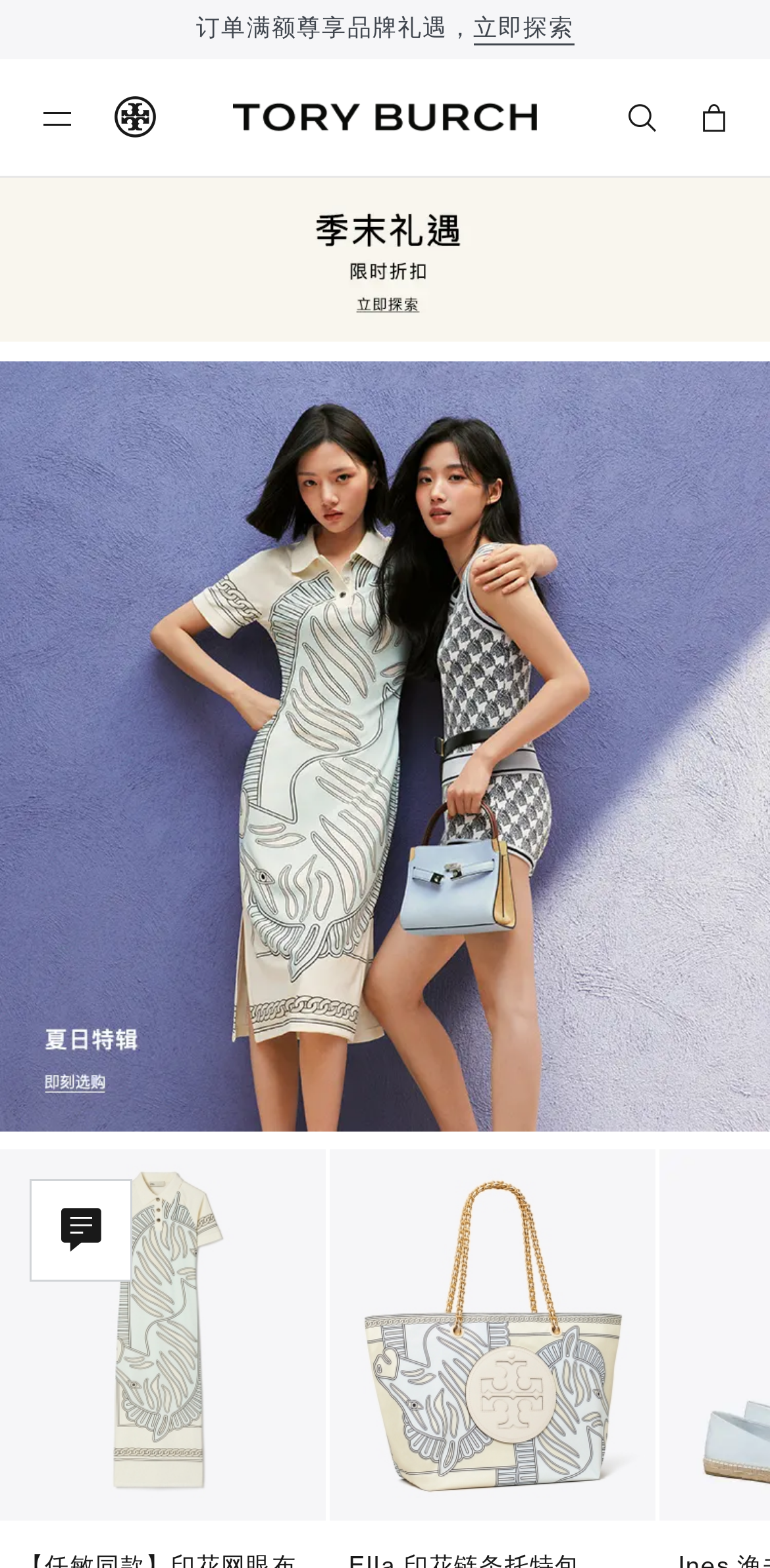What is the brand name of this website?
Look at the image and respond with a single word or a short phrase.

Tory Burch